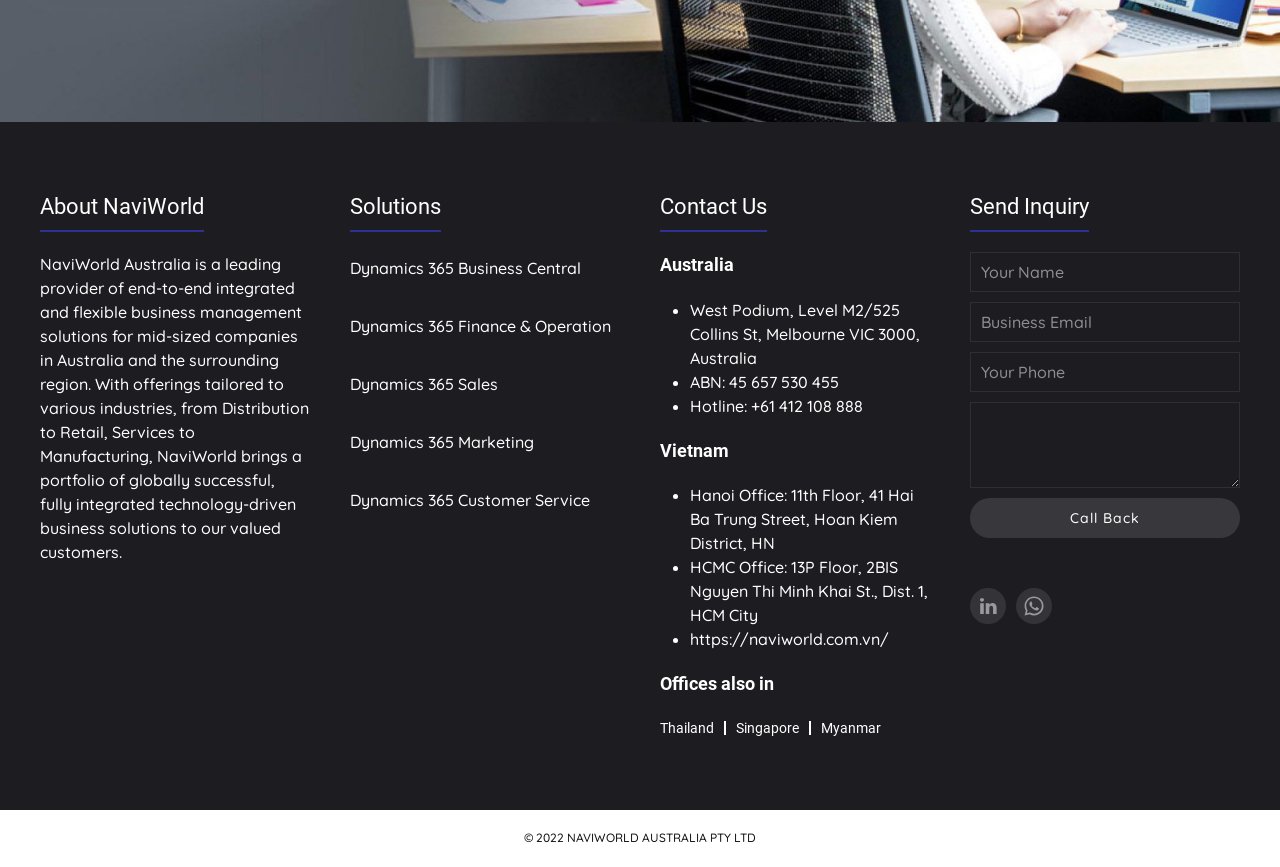Locate the bounding box coordinates of the element to click to perform the following action: 'Click on Australia'. The coordinates should be given as four float values between 0 and 1, in the form of [left, top, right, bottom].

[0.516, 0.291, 0.727, 0.32]